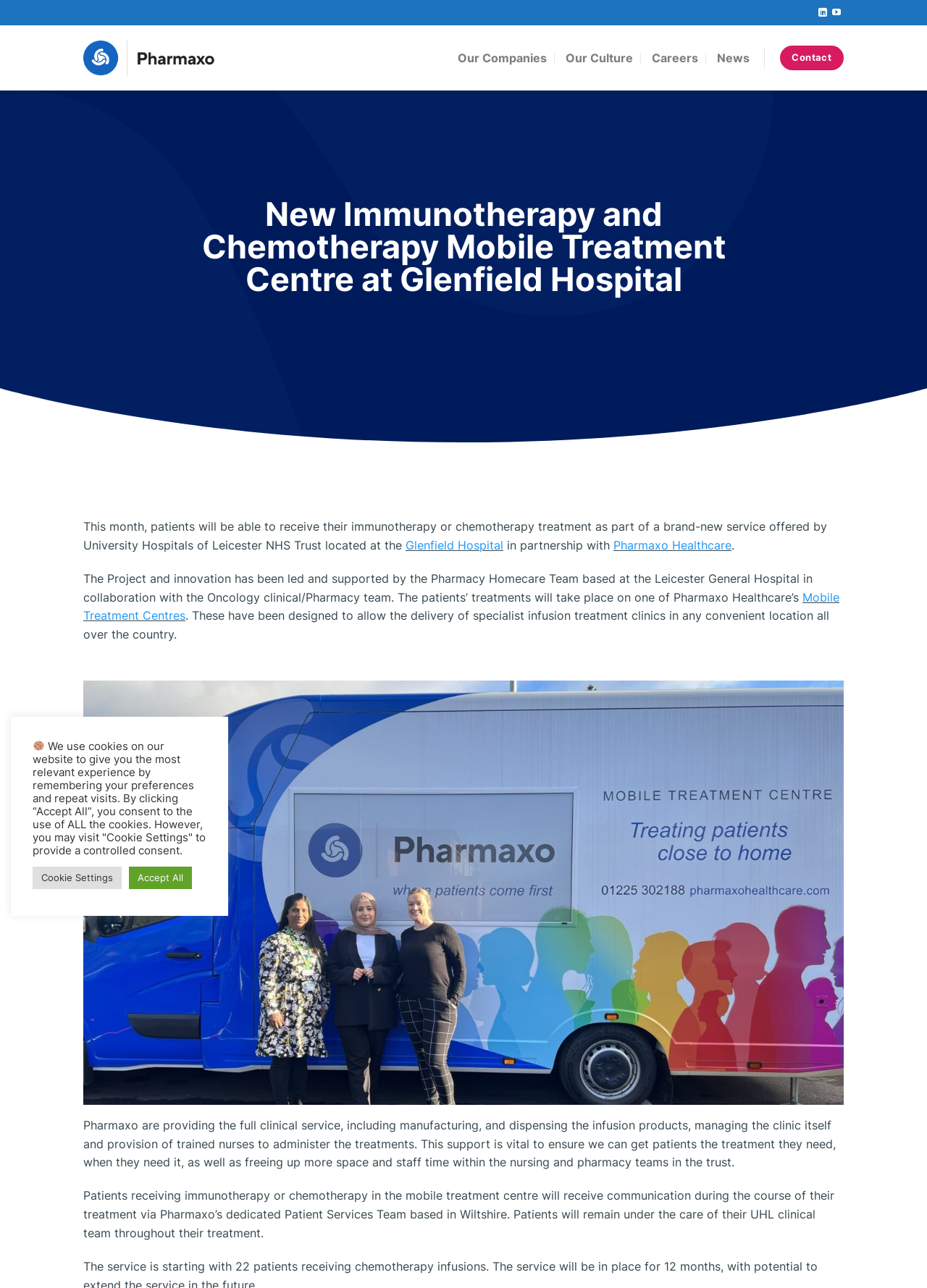Show the bounding box coordinates of the region that should be clicked to follow the instruction: "Read about Our Companies."

[0.493, 0.035, 0.59, 0.055]